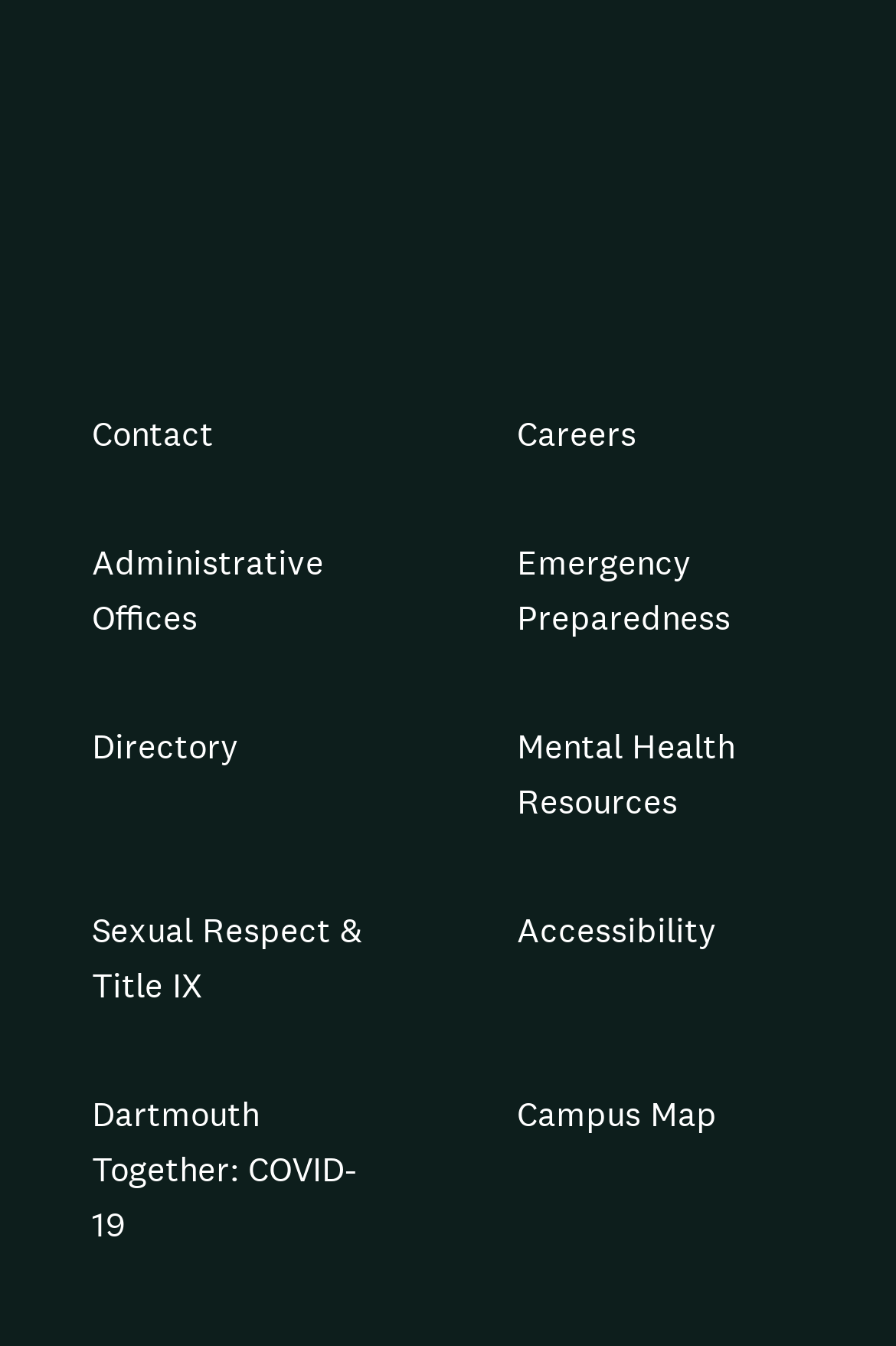Determine the bounding box coordinates of the clickable element to complete this instruction: "check emergency preparedness". Provide the coordinates in the format of four float numbers between 0 and 1, [left, top, right, bottom].

[0.577, 0.401, 0.815, 0.483]